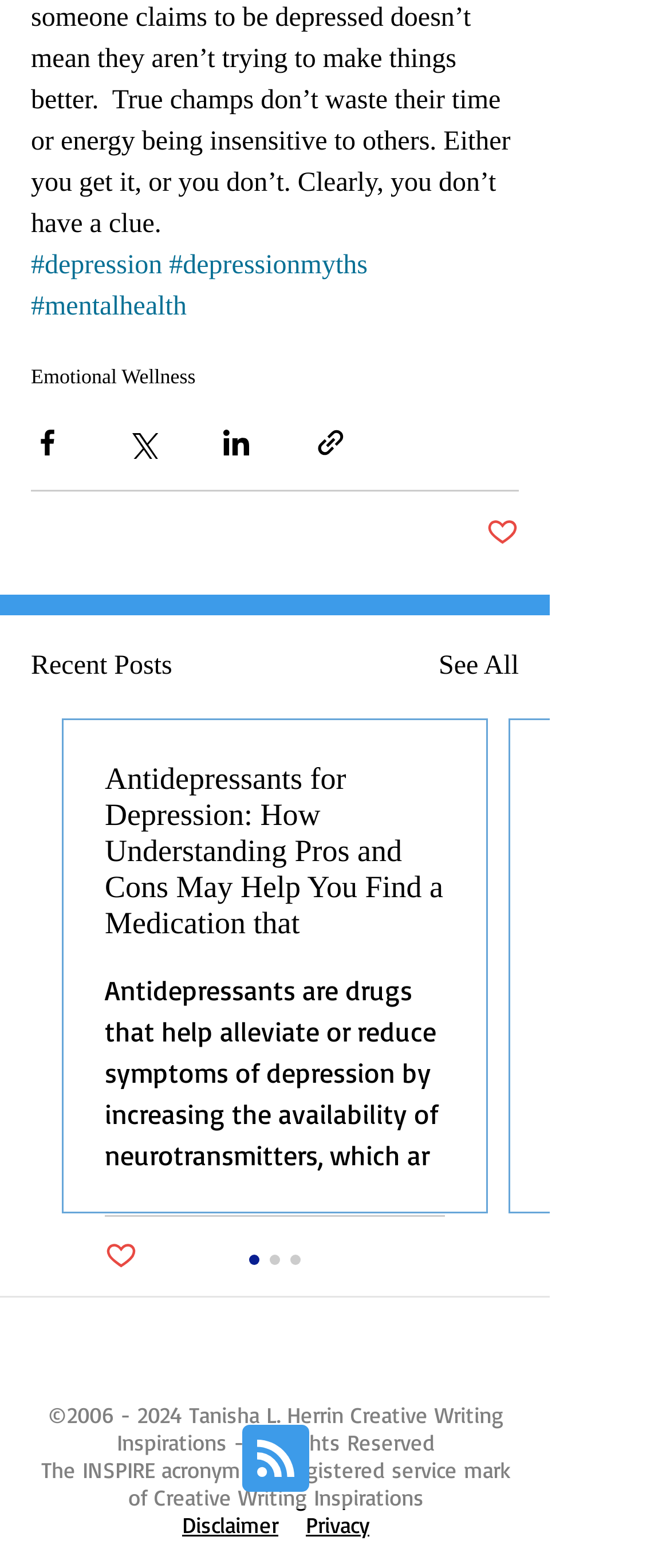Please identify the bounding box coordinates of the clickable element to fulfill the following instruction: "Click on the 'See All' link". The coordinates should be four float numbers between 0 and 1, i.e., [left, top, right, bottom].

[0.655, 0.412, 0.774, 0.438]